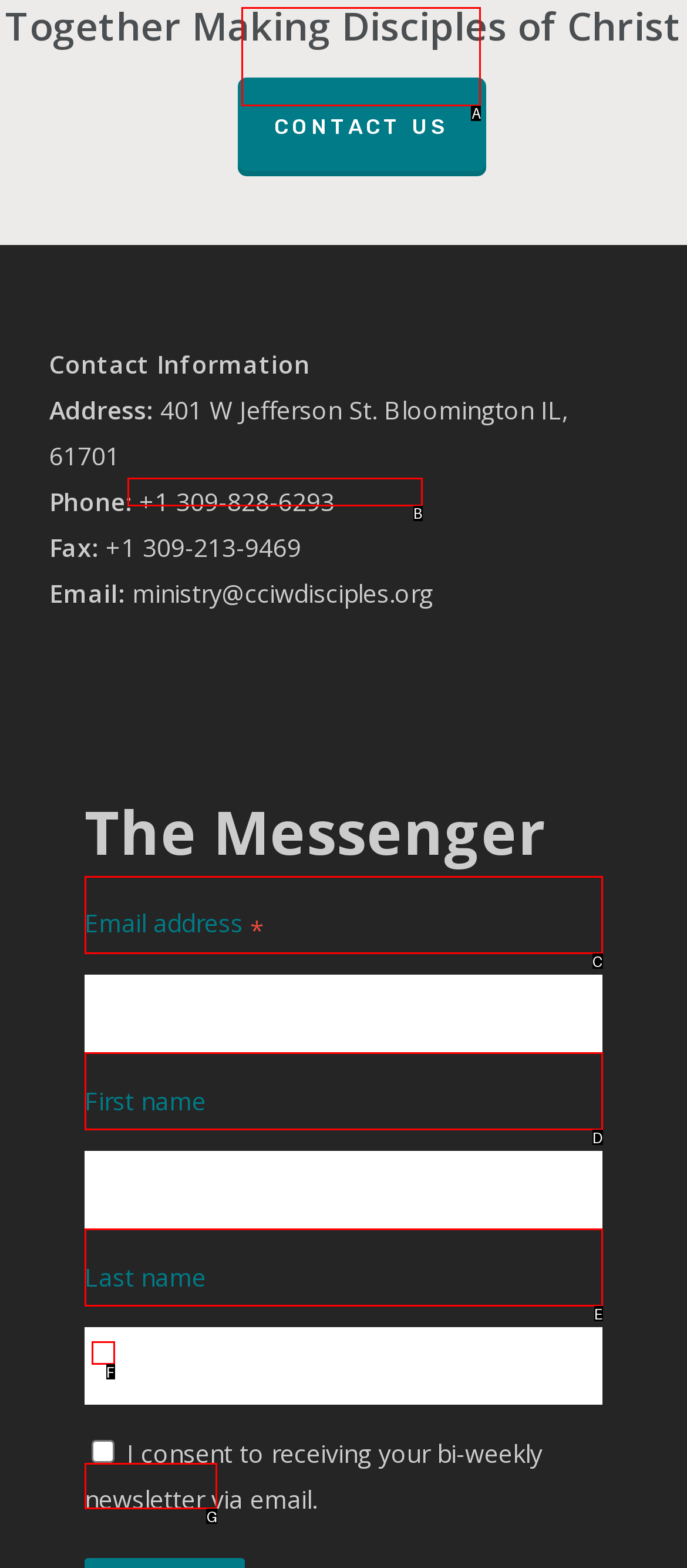Select the HTML element that corresponds to the description: Subscribe. Reply with the letter of the correct option.

G